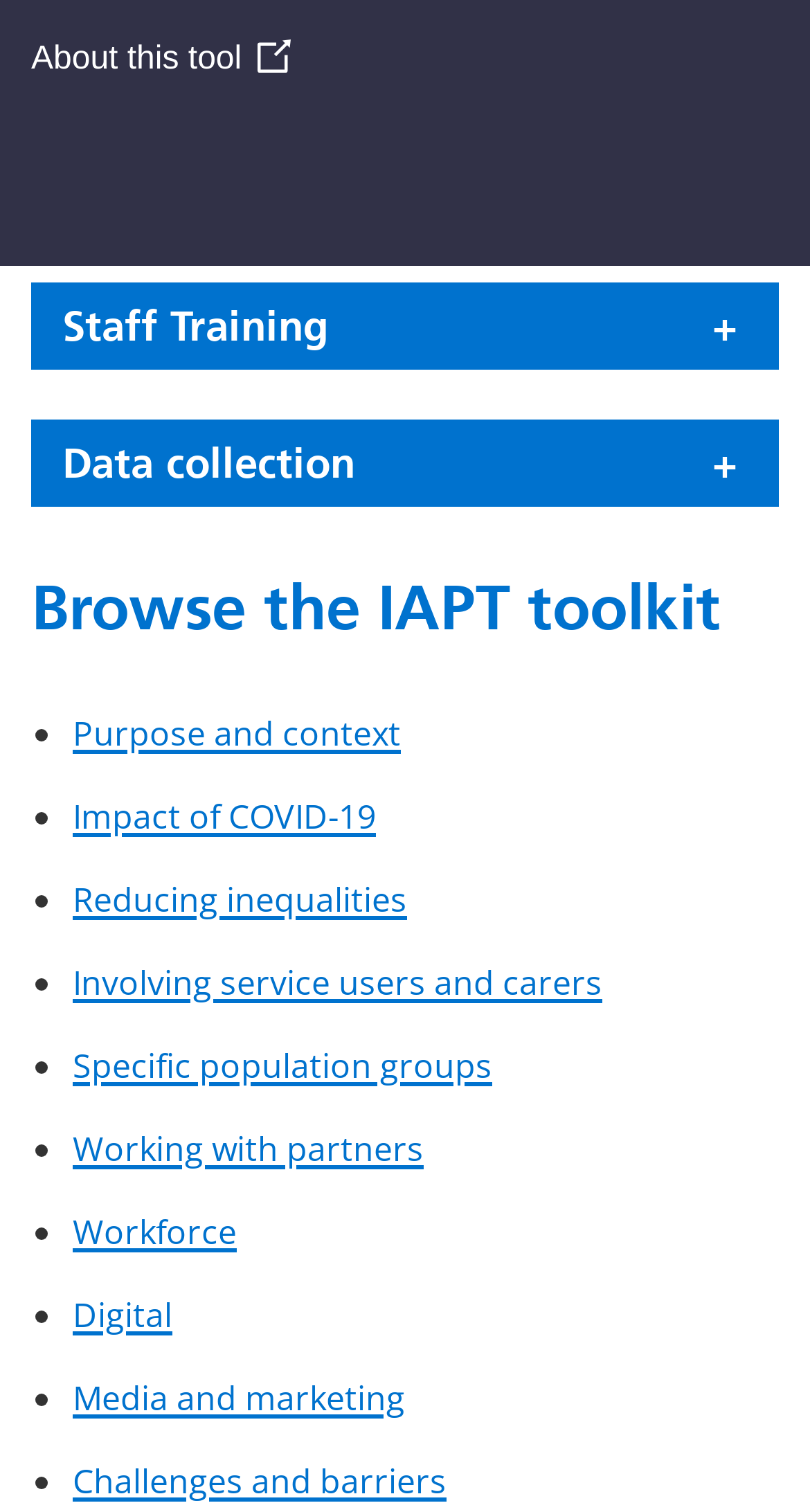Identify the bounding box coordinates for the UI element described as follows: "Digital". Ensure the coordinates are four float numbers between 0 and 1, formatted as [left, top, right, bottom].

[0.09, 0.855, 0.213, 0.885]